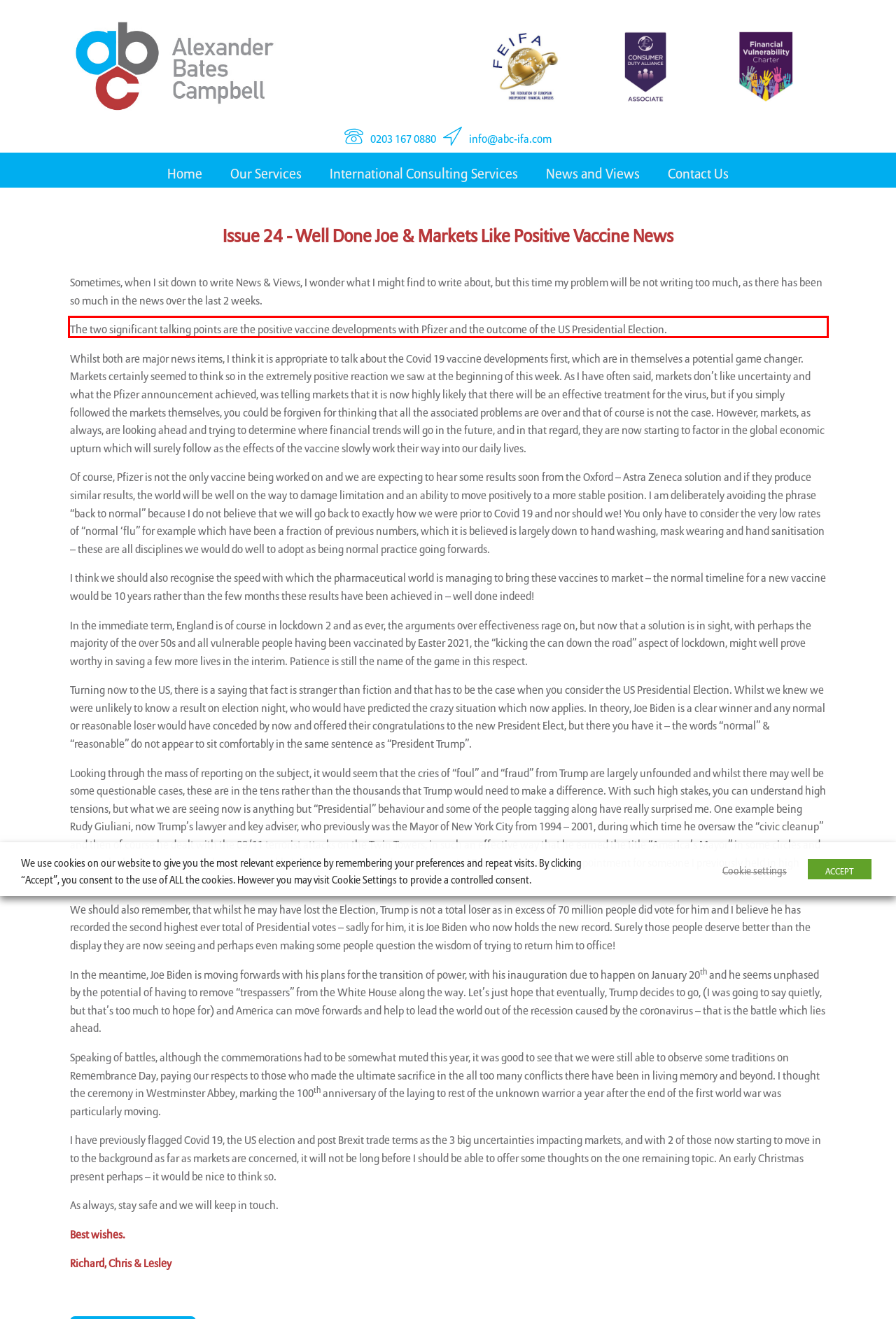You are presented with a webpage screenshot featuring a red bounding box. Perform OCR on the text inside the red bounding box and extract the content.

The two significant talking points are the positive vaccine developments with Pfizer and the outcome of the US Presidential Election.